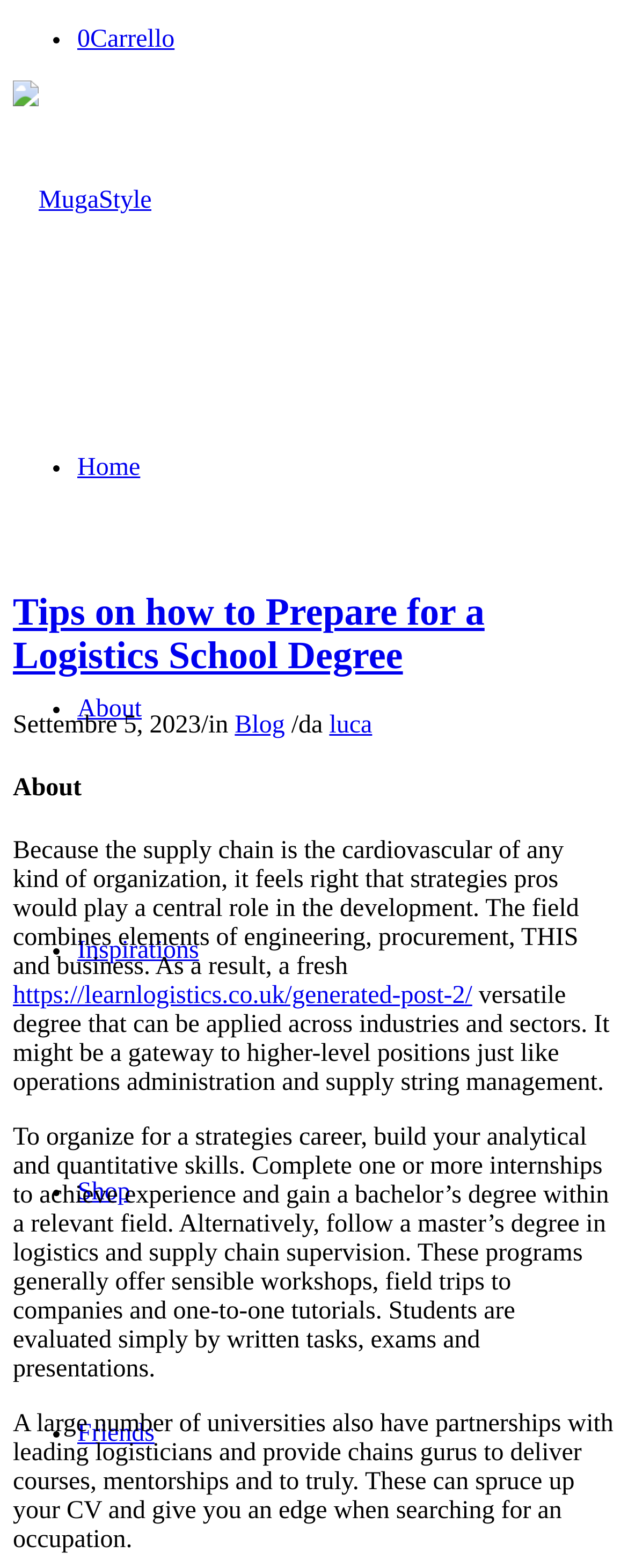What is the field that combines elements of engineering, procurement, IT, and business?
Examine the image and give a concise answer in one word or a short phrase.

Logistics